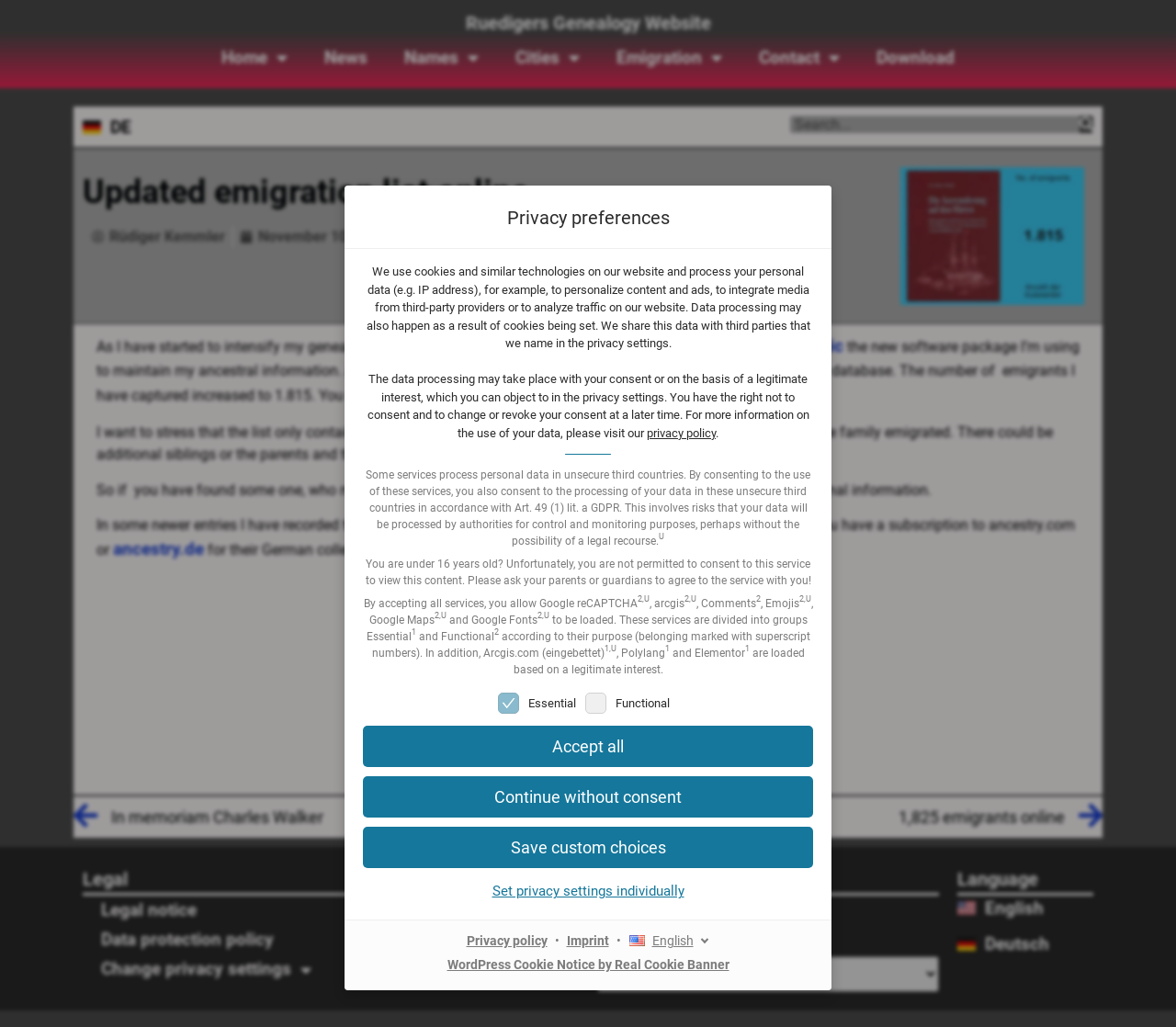Explain the webpage in detail.

This webpage is titled "Updated emigration list online - Ruedigers Genealogy Website". At the top, there is a link to "Skip to consent choices". Below that, there is a heading "Privacy preferences" followed by a block of text explaining the use of cookies and similar technologies on the website, including data processing and sharing with third parties. 

To the right of the heading, there is a link to the "privacy policy". Below the explanatory text, there are several sections of static text describing the risks of data processing in unsecure third countries, the consent requirements for minors, and the services that process personal data. 

These services are listed, including Google reCAPTCHA, arcgis, Comments, Emojis, Google Maps, and Google Fonts, each with a brief description and a label indicating whether they are essential or functional. 

Below the list of services, there is a group of checkboxes and buttons allowing users to customize their privacy preferences, including accepting all services, continuing without consent, saving custom choices, or setting privacy settings individually. 

At the bottom of the page, there are links to the "Privacy policy" and "Imprint", as well as a combobox to select the language, currently set to "English". Finally, there is a link to "WordPress Cookie Notice by Real Cookie Banner".